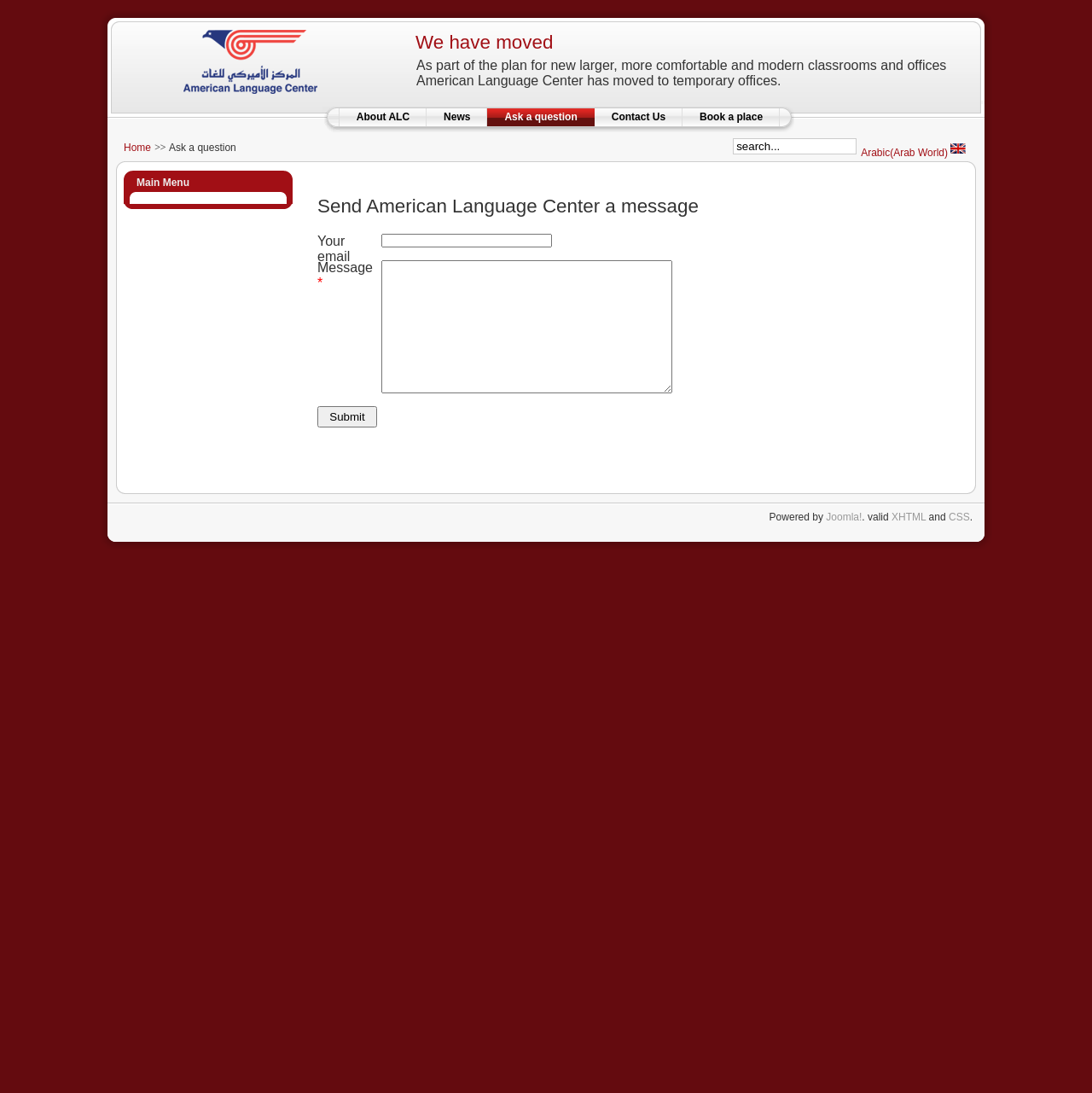Please specify the bounding box coordinates of the region to click in order to perform the following instruction: "Ask a question".

[0.153, 0.13, 0.216, 0.141]